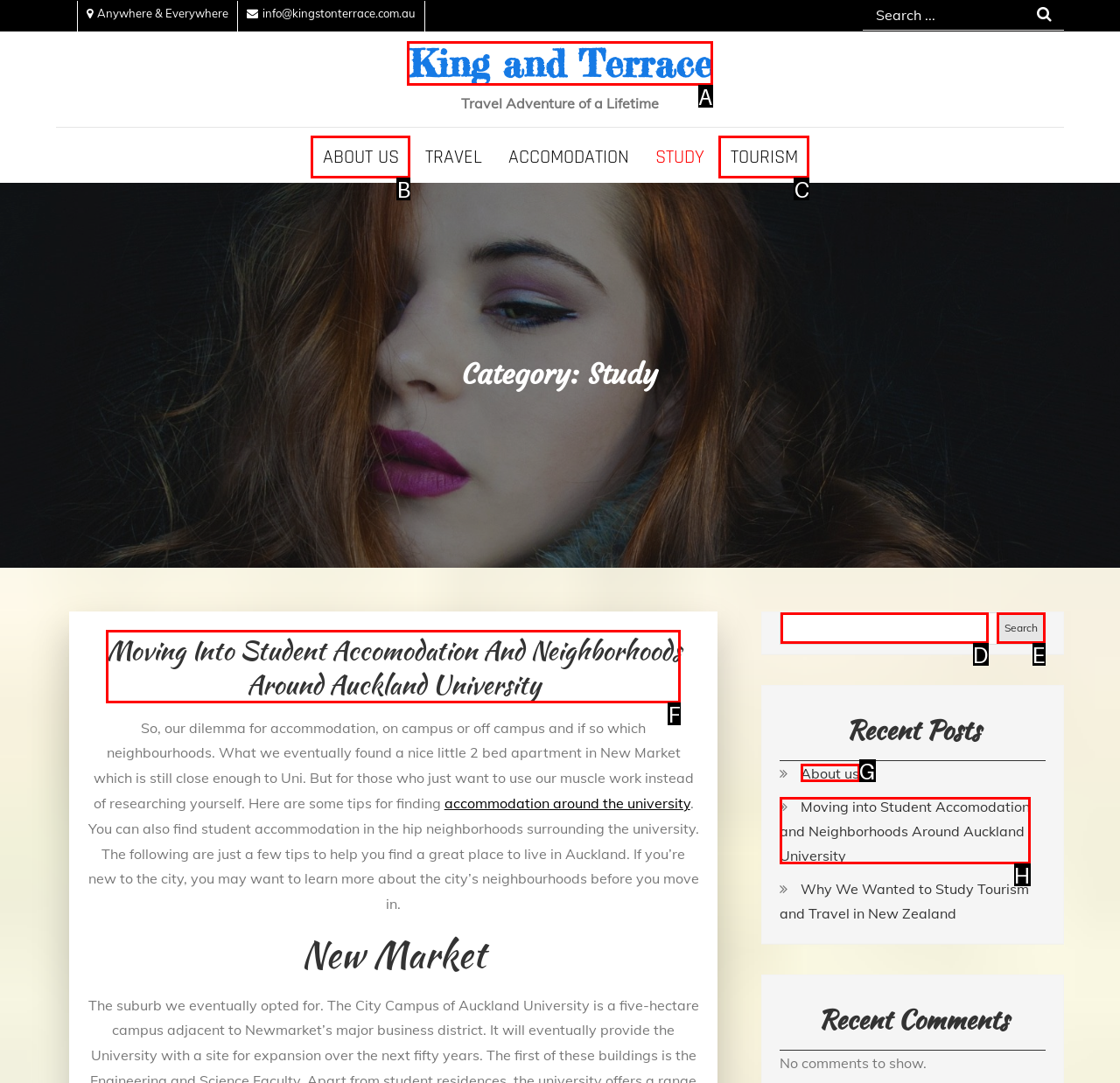Show which HTML element I need to click to perform this task: Learn about King and Terrace Answer with the letter of the correct choice.

A